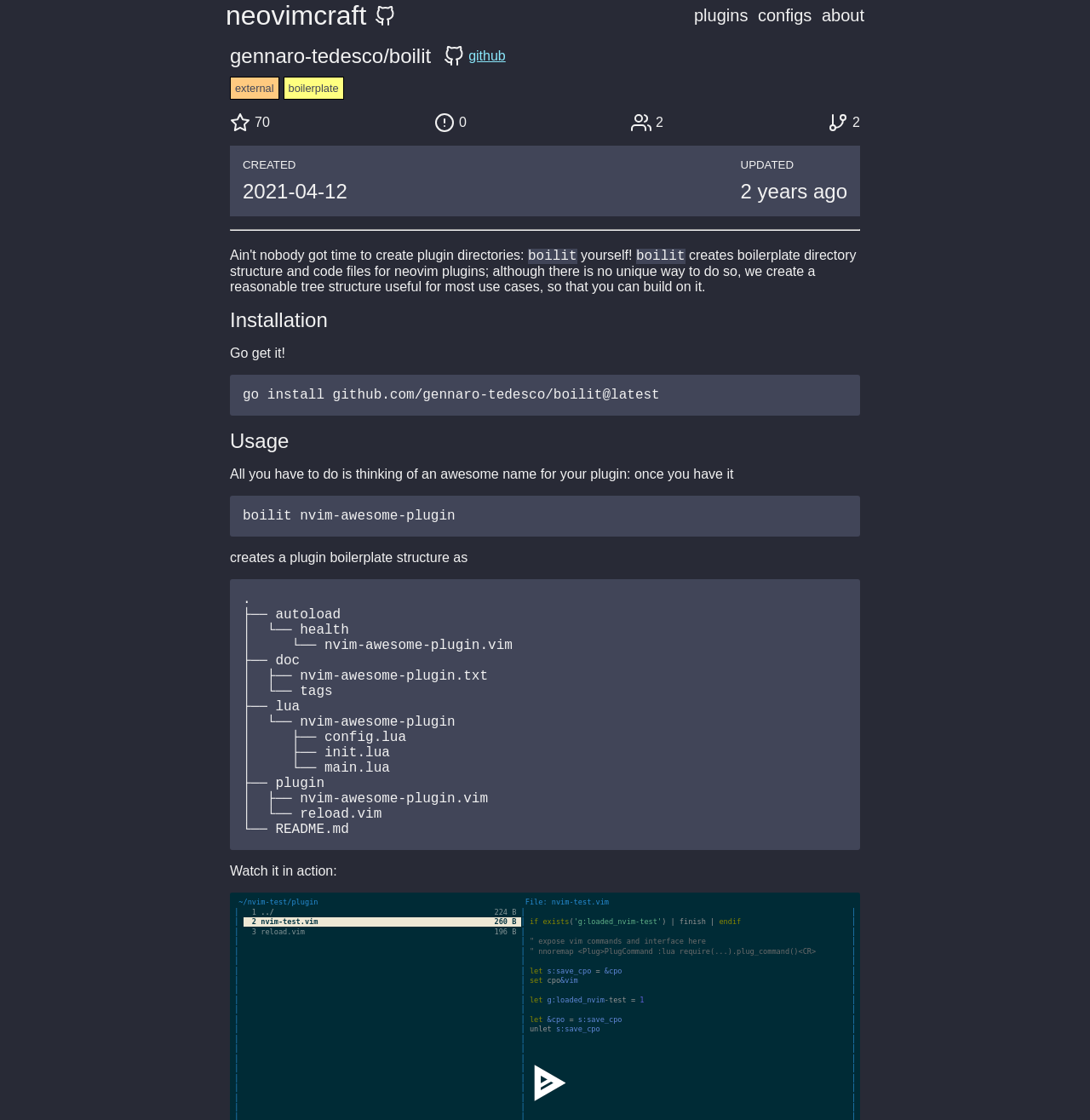Identify the bounding box for the described UI element. Provide the coordinates in (top-left x, top-left y, bottom-right x, bottom-right y) format with values ranging from 0 to 1: parent_node: neovimcraft

[0.344, 0.005, 0.367, 0.023]